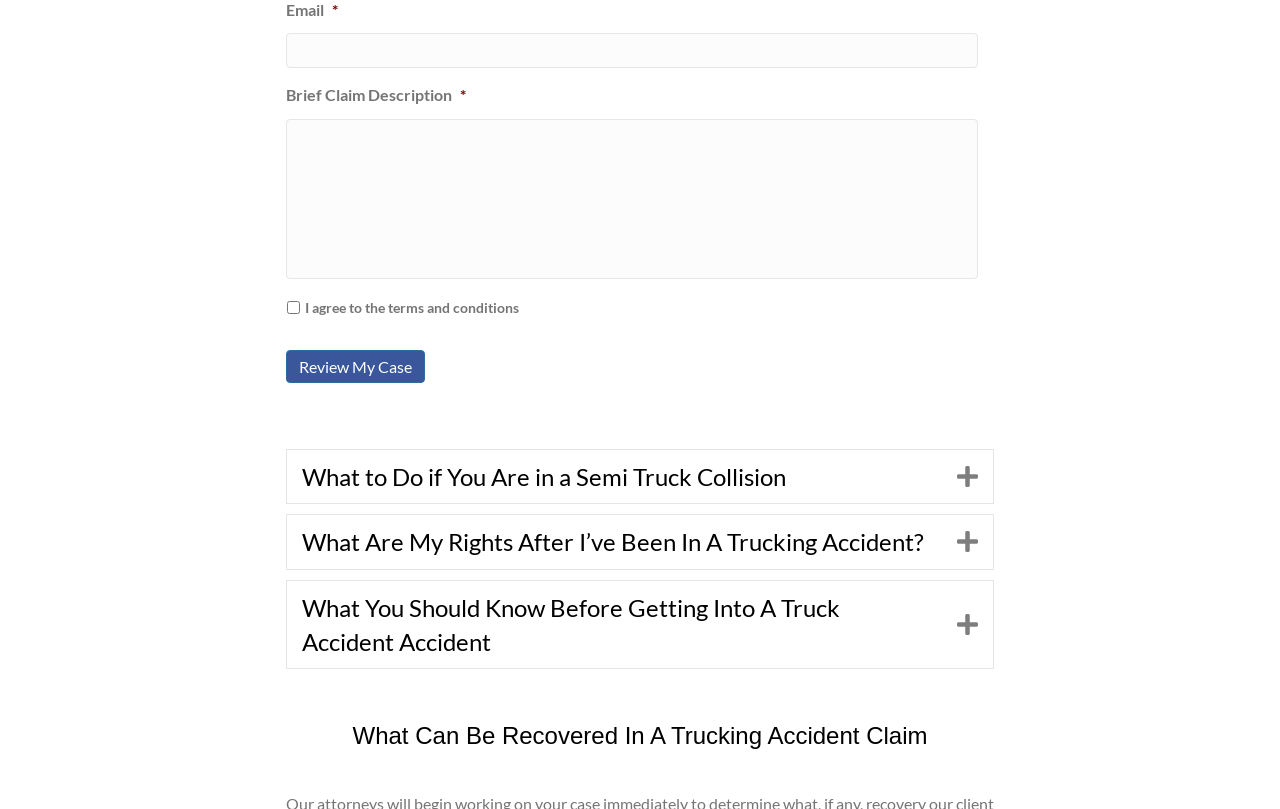What is the 'Review My Case' button for?
Respond to the question with a well-detailed and thorough answer.

The 'Review My Case' button is likely a submission button, allowing the user to submit their case or claim for review after filling out the required fields.